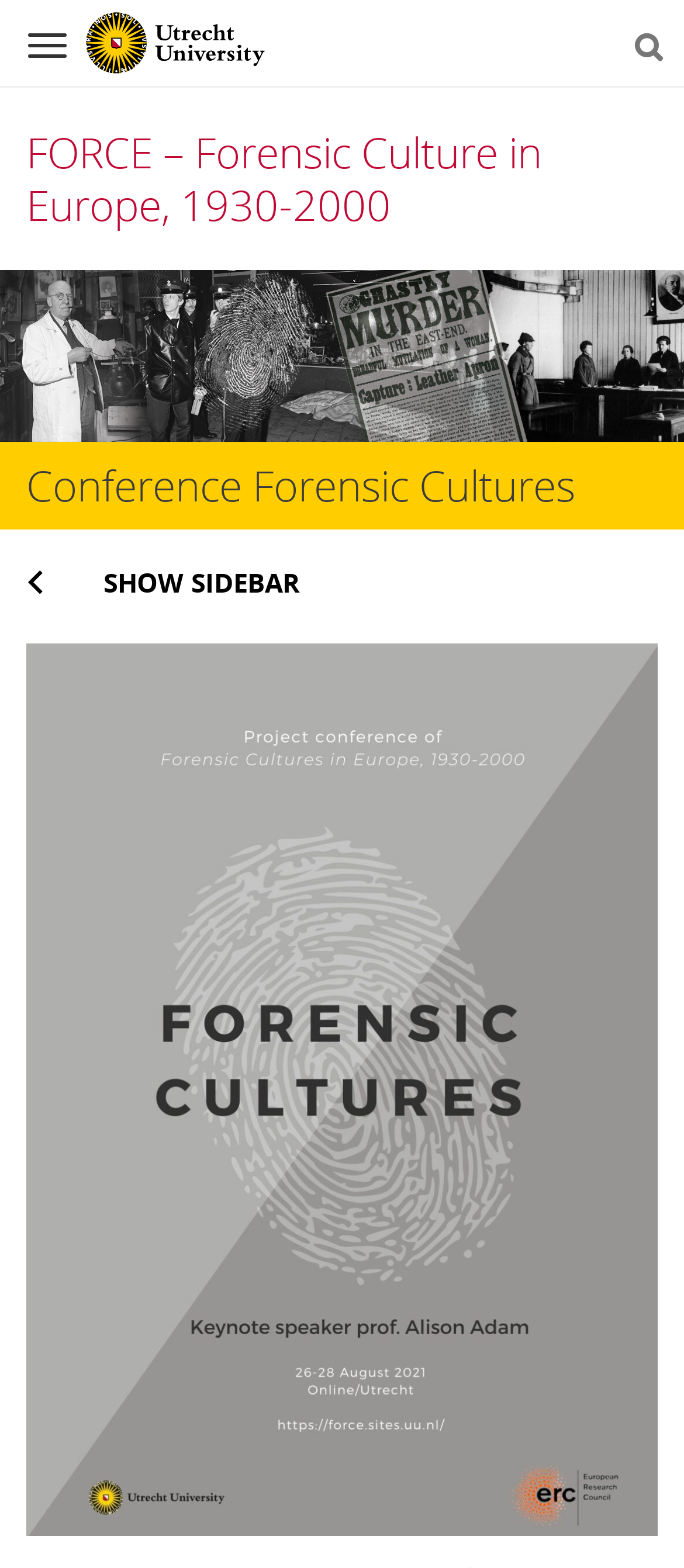What is the color of the background?
Using the information from the image, give a concise answer in one word or a short phrase.

White